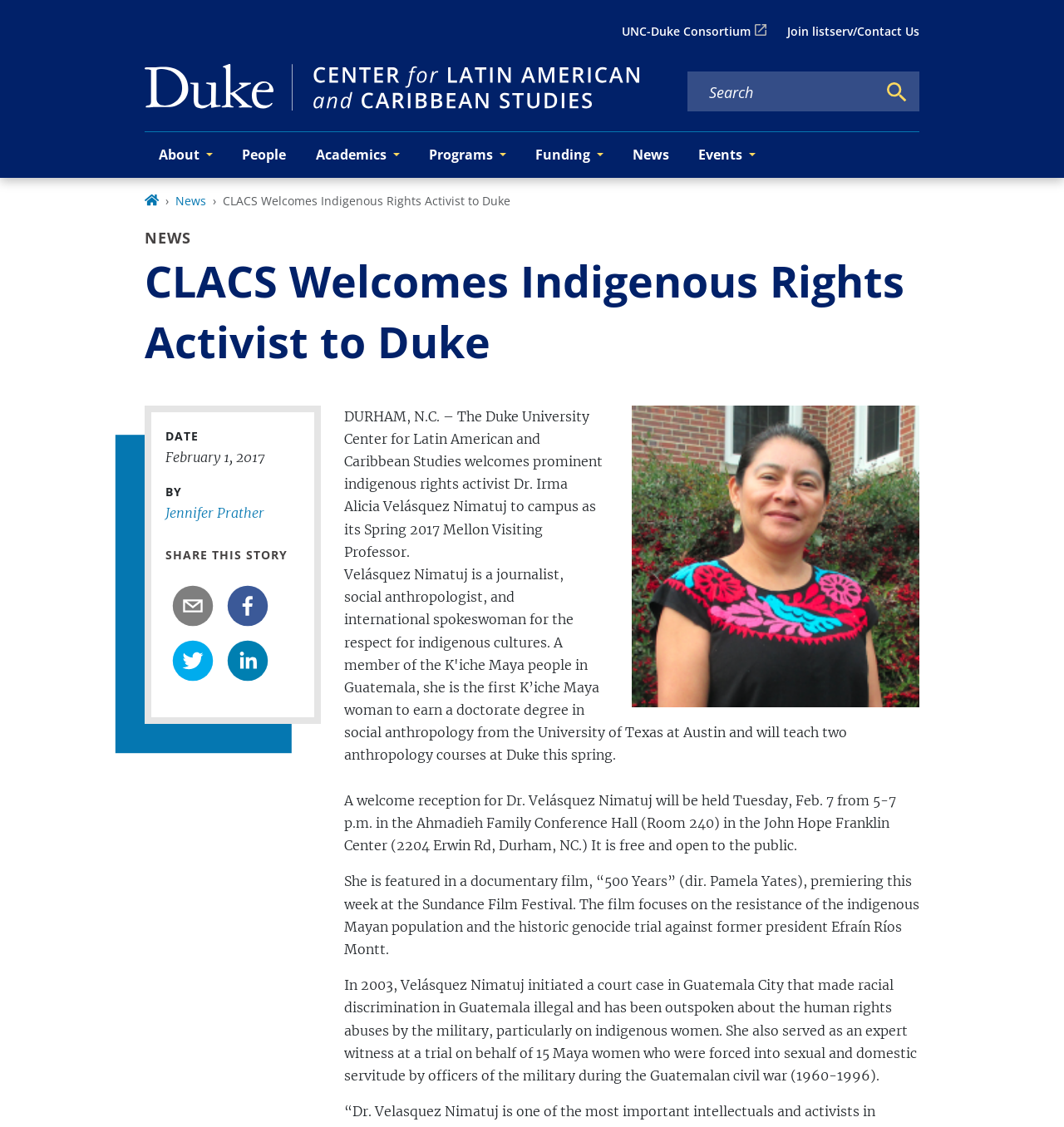Identify the bounding box coordinates for the region of the element that should be clicked to carry out the instruction: "Search for keywords". The bounding box coordinates should be four float numbers between 0 and 1, i.e., [left, top, right, bottom].

[0.647, 0.073, 0.823, 0.091]